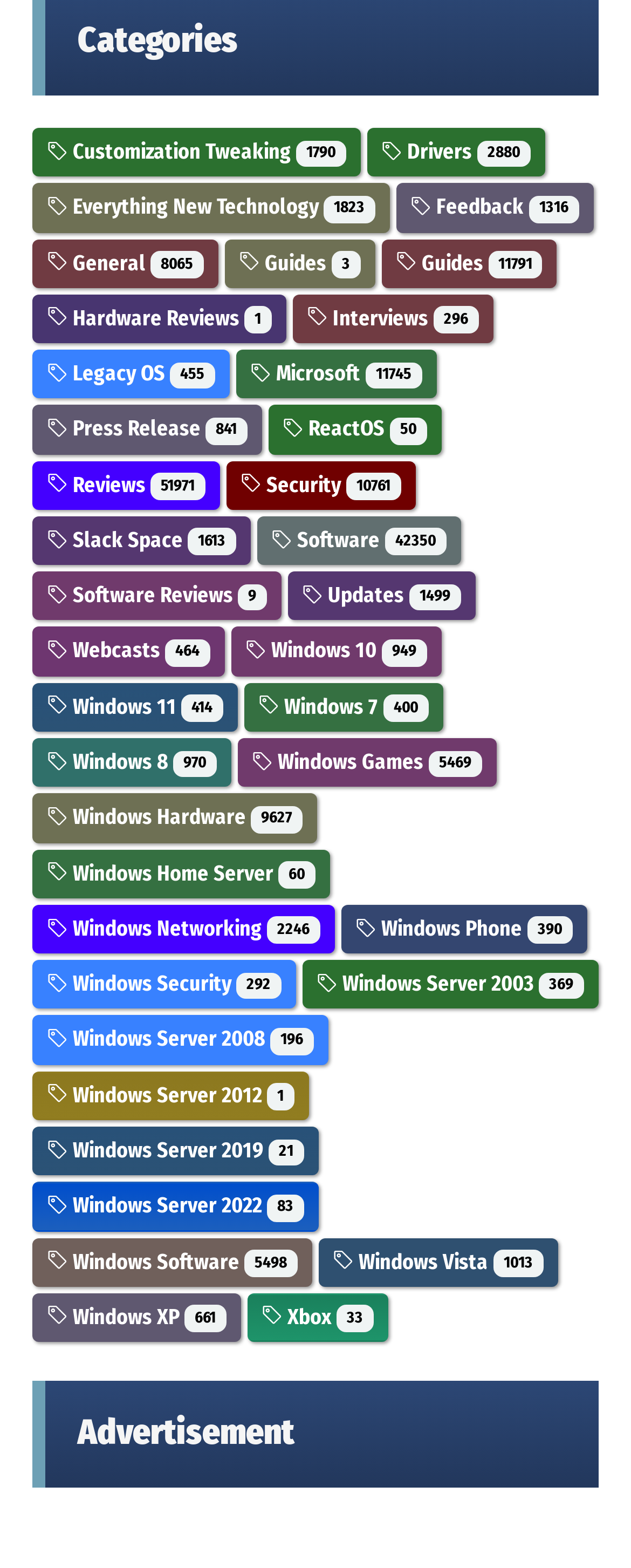Given the element description Windows 10 949, specify the bounding box coordinates of the corresponding UI element in the format (top-left x, top-left y, bottom-right x, bottom-right y). All values must be between 0 and 1.

[0.389, 0.407, 0.676, 0.423]